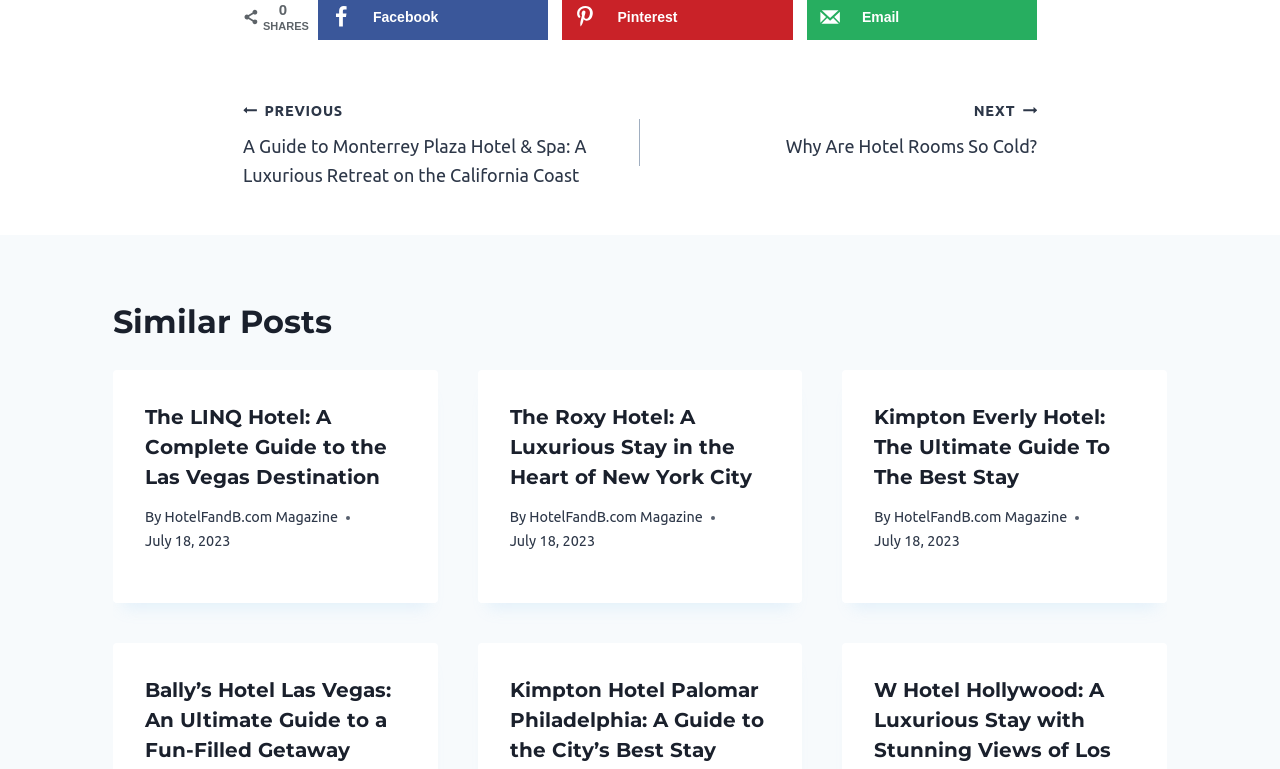What is the navigation section below the 'SHARES' section?
Provide a detailed and extensive answer to the question.

The navigation section below the 'SHARES' section contains links to 'PREVIOUS' and 'NEXT' posts, which suggests that it is a post navigation section, allowing users to navigate to previous or next articles.